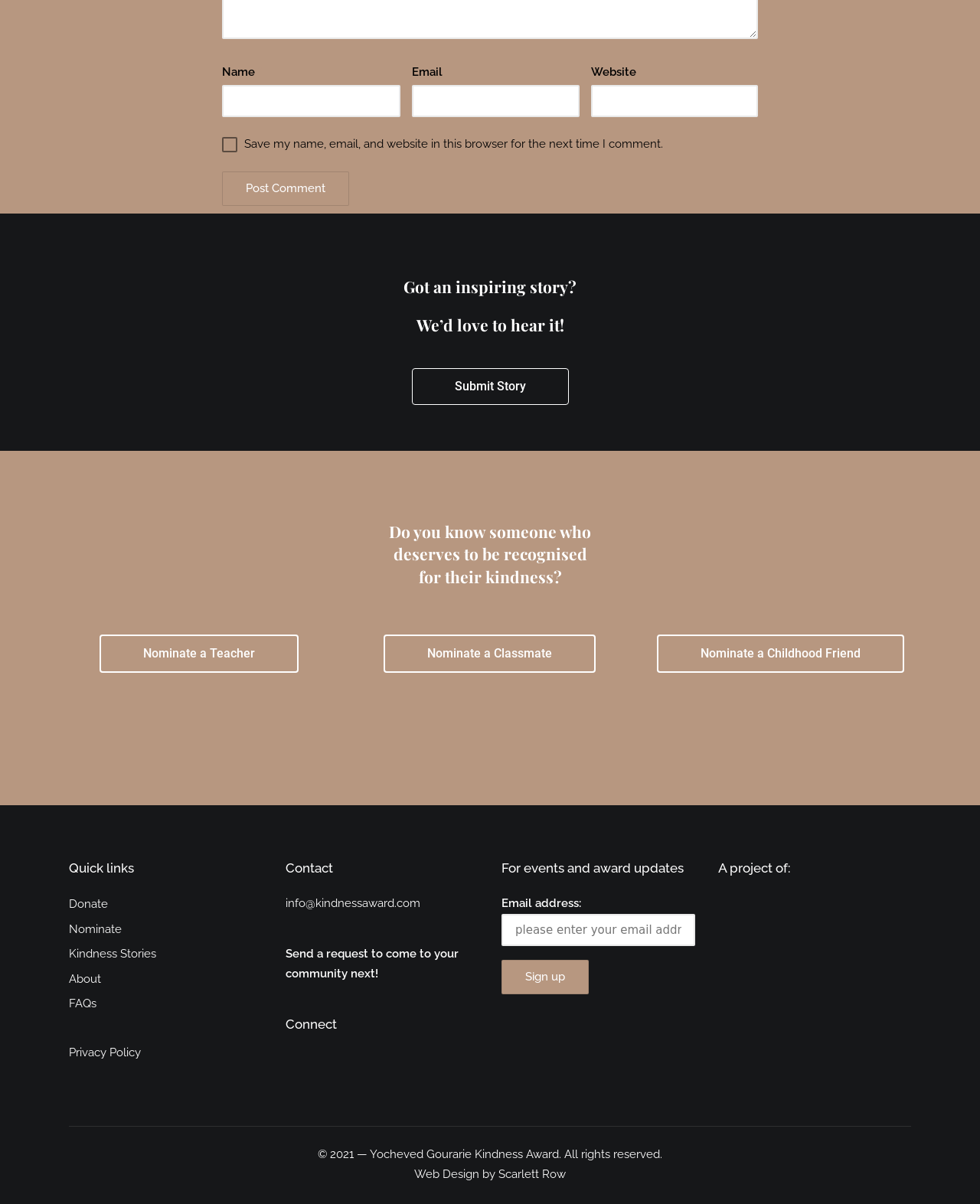Kindly respond to the following question with a single word or a brief phrase: 
What is the label of the first textbox?

Name